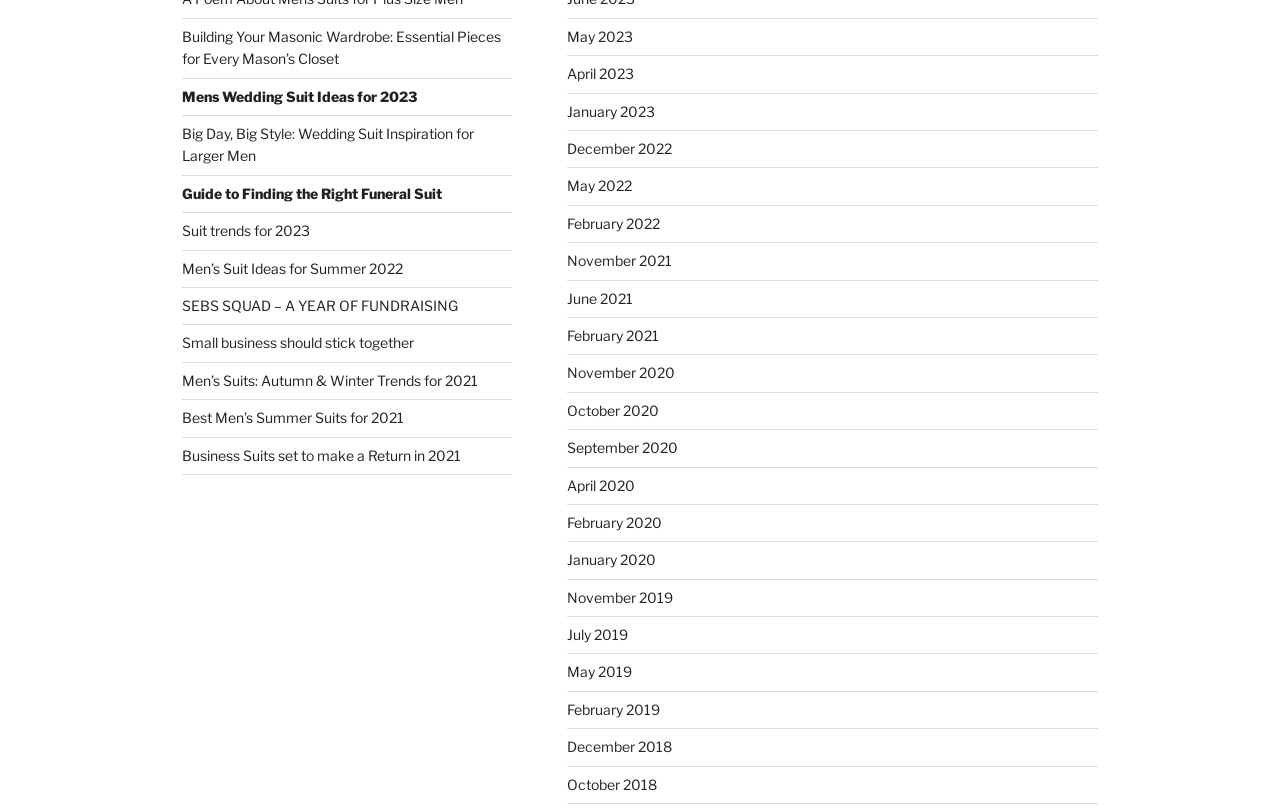Identify the bounding box coordinates of the region I need to click to complete this instruction: "Explore suit trends for 2023".

[0.142, 0.275, 0.242, 0.296]